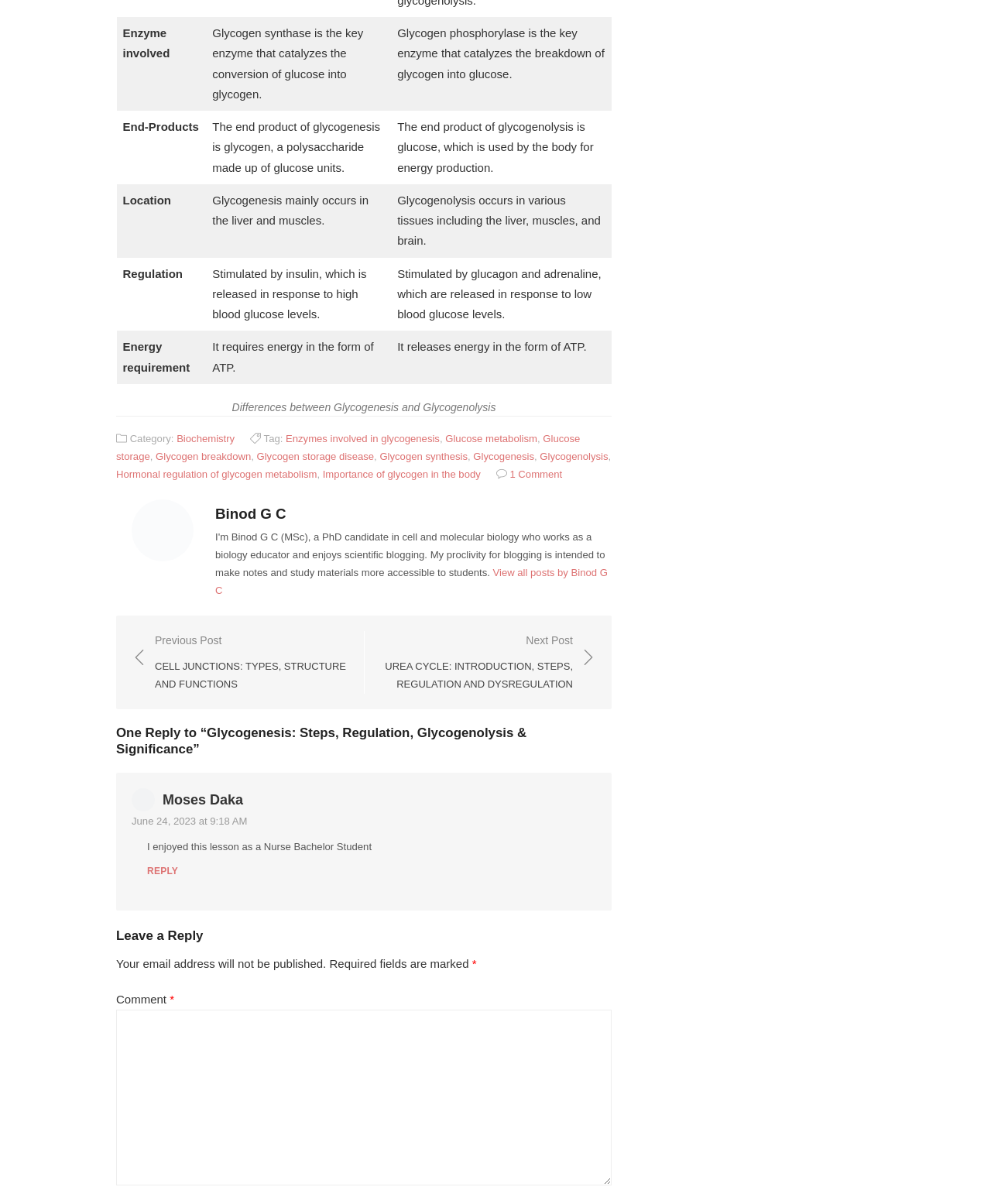Answer the question in one word or a short phrase:
Who is the author of this post?

Binod G C